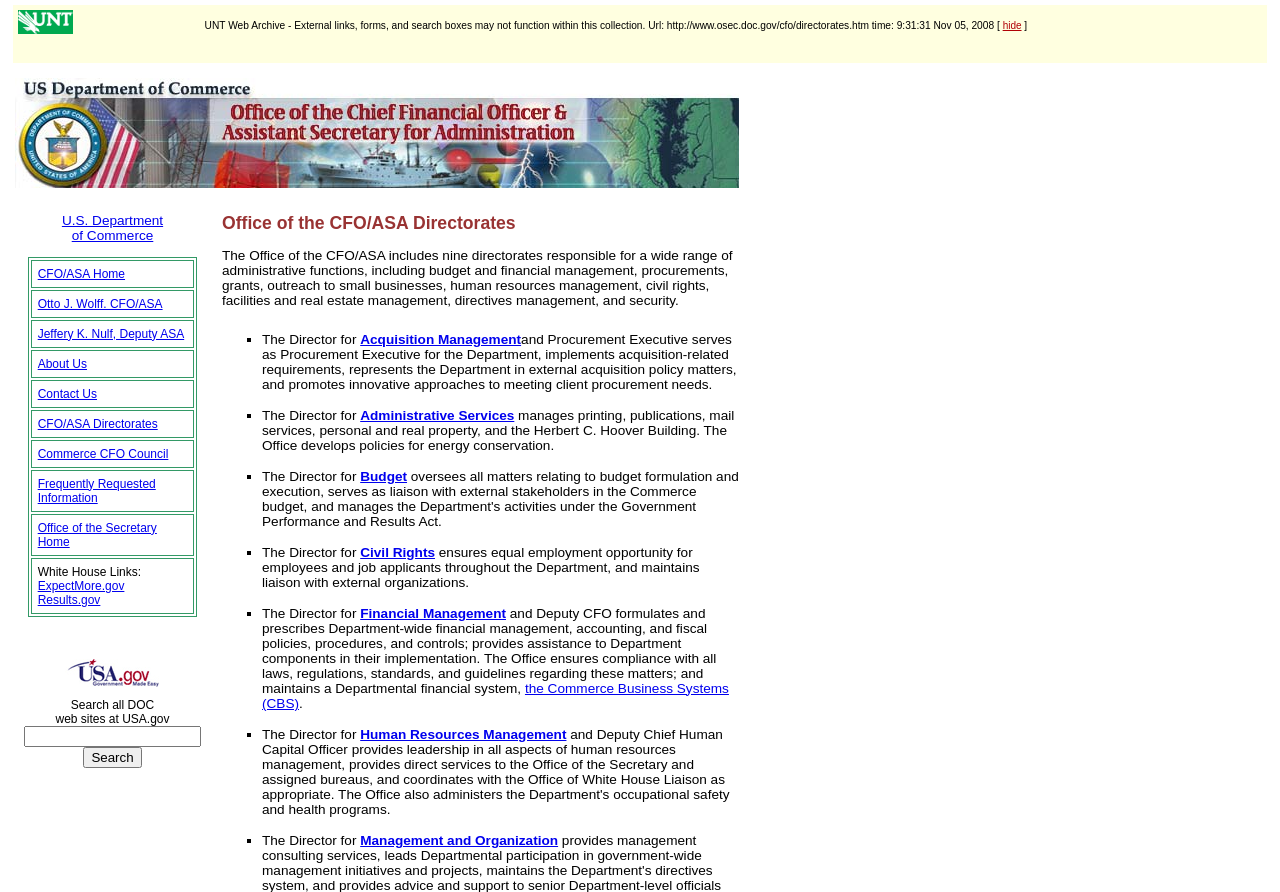Please indicate the bounding box coordinates of the element's region to be clicked to achieve the instruction: "Click Administrative Services". Provide the coordinates as four float numbers between 0 and 1, i.e., [left, top, right, bottom].

[0.281, 0.457, 0.402, 0.474]